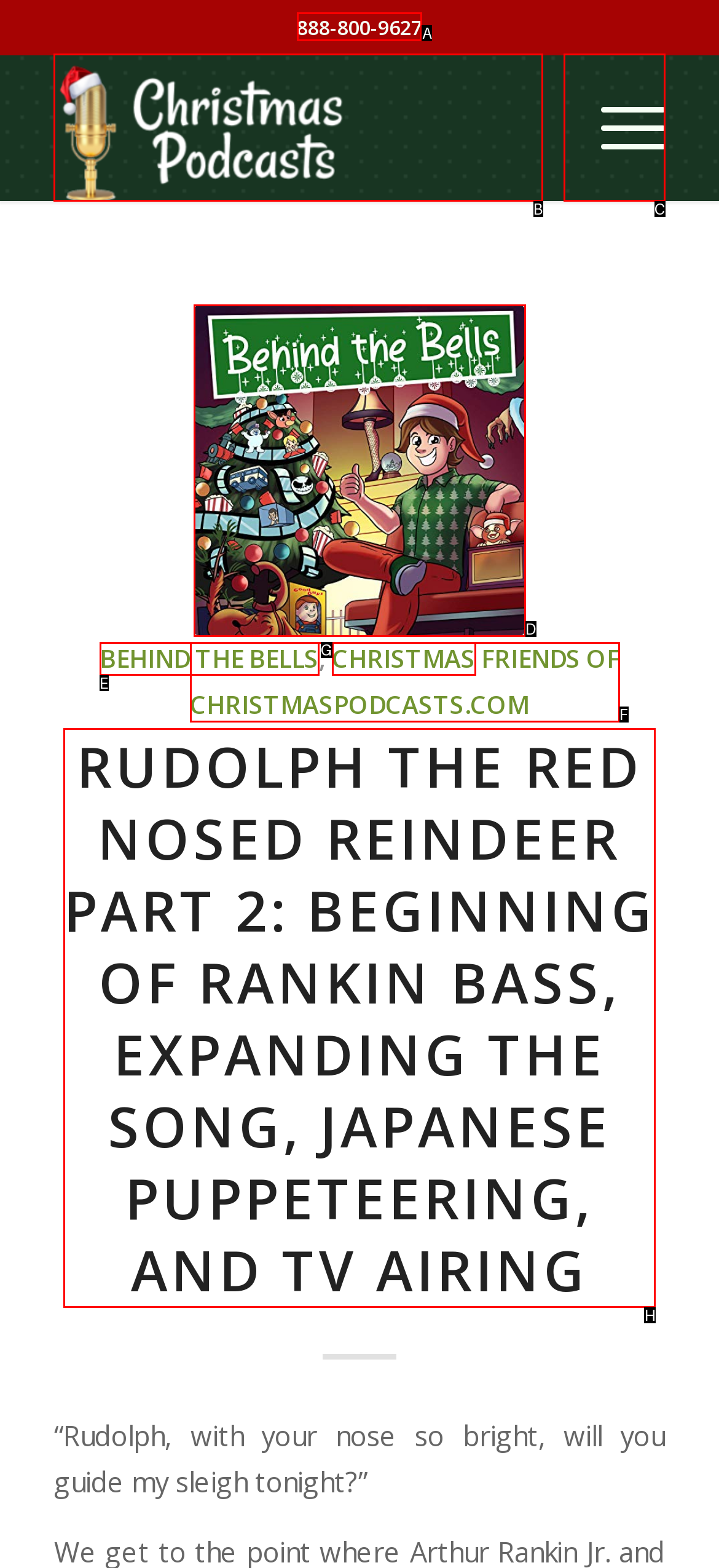For the given instruction: call 888-800-9627, determine which boxed UI element should be clicked. Answer with the letter of the corresponding option directly.

A